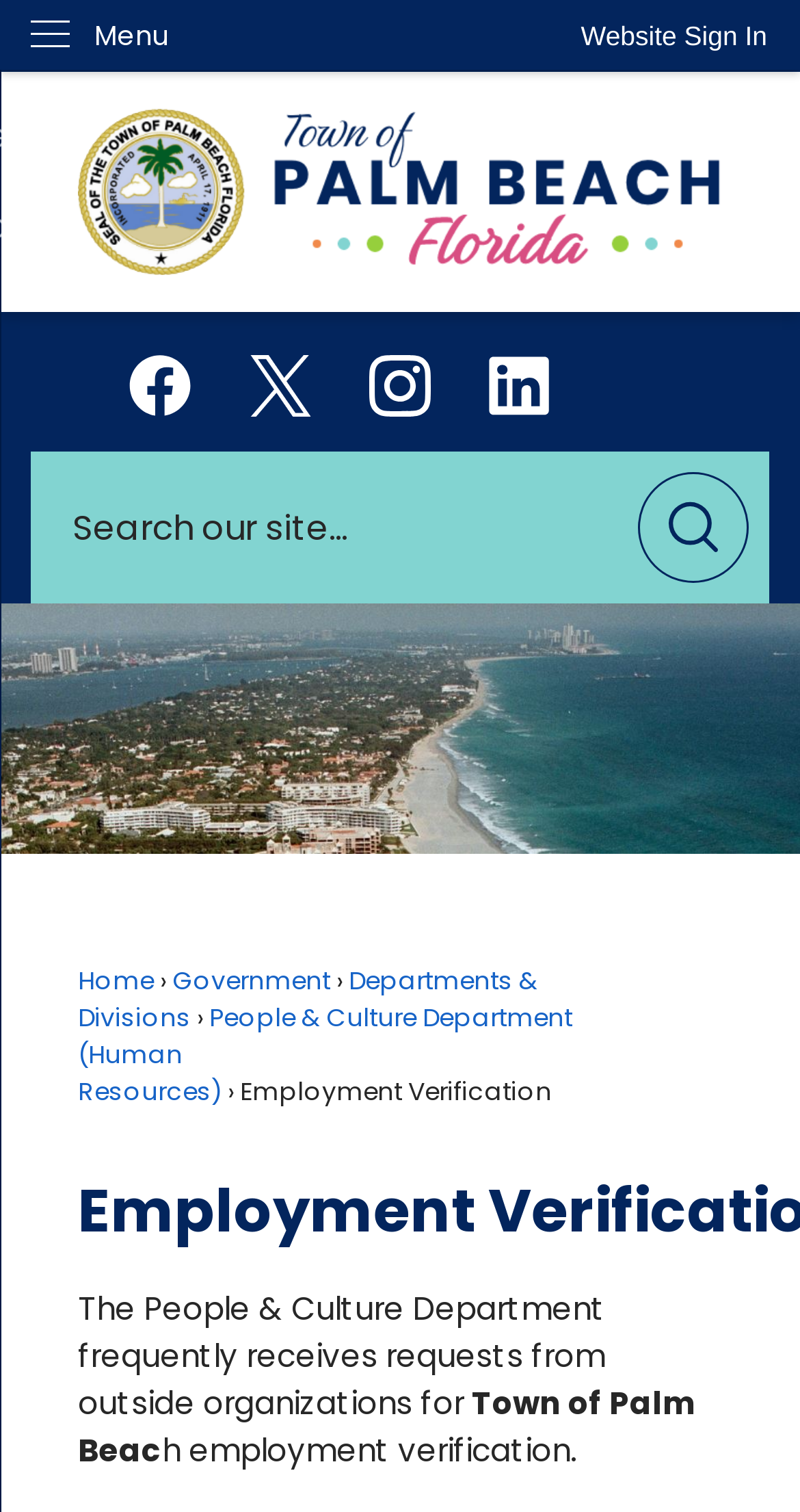Give a short answer using one word or phrase for the question:
What type of requests does the People & Culture Department frequently receive?

Employment verification